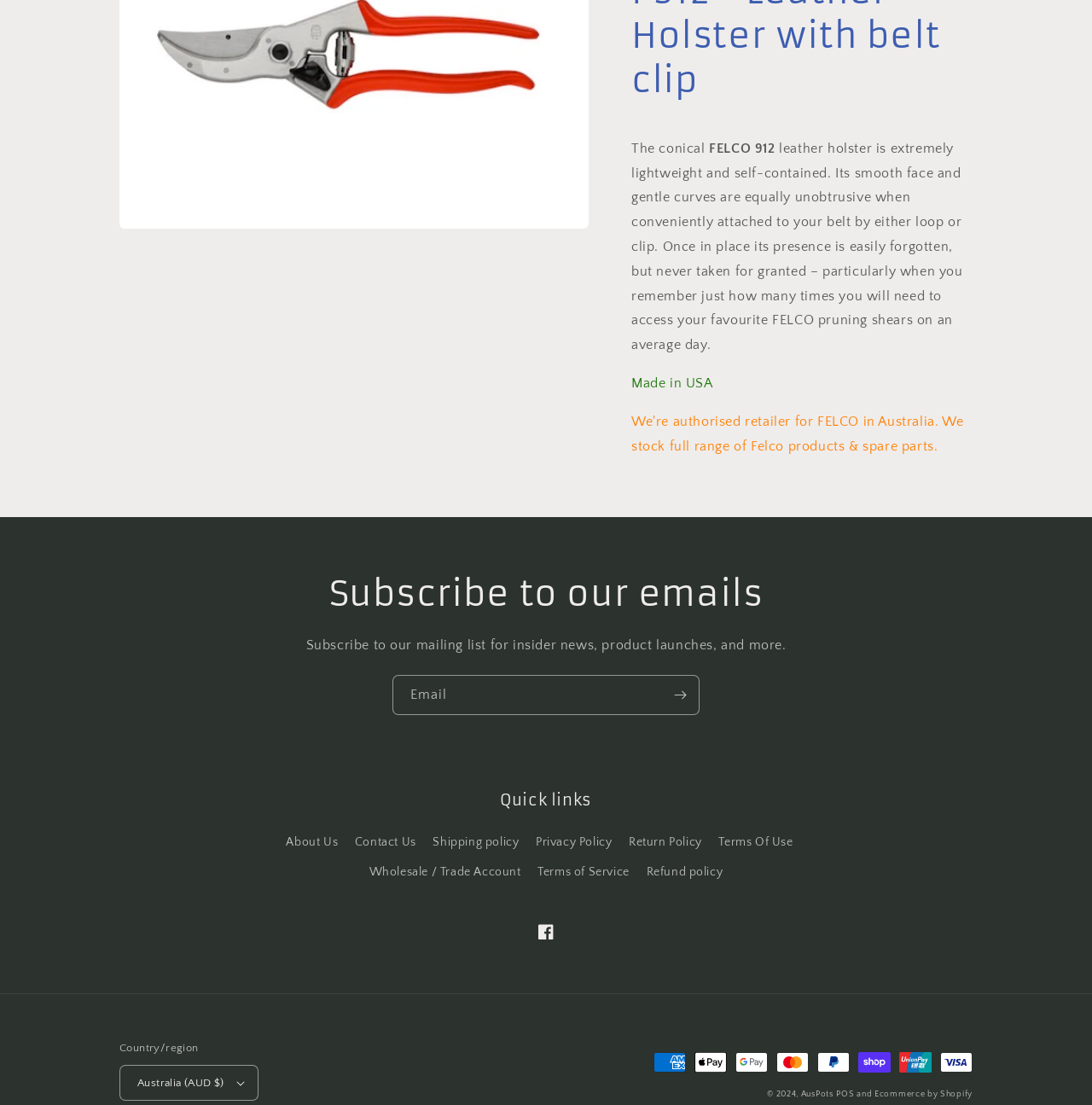Extract the bounding box of the UI element described as: "Facebook".

[0.483, 0.826, 0.517, 0.86]